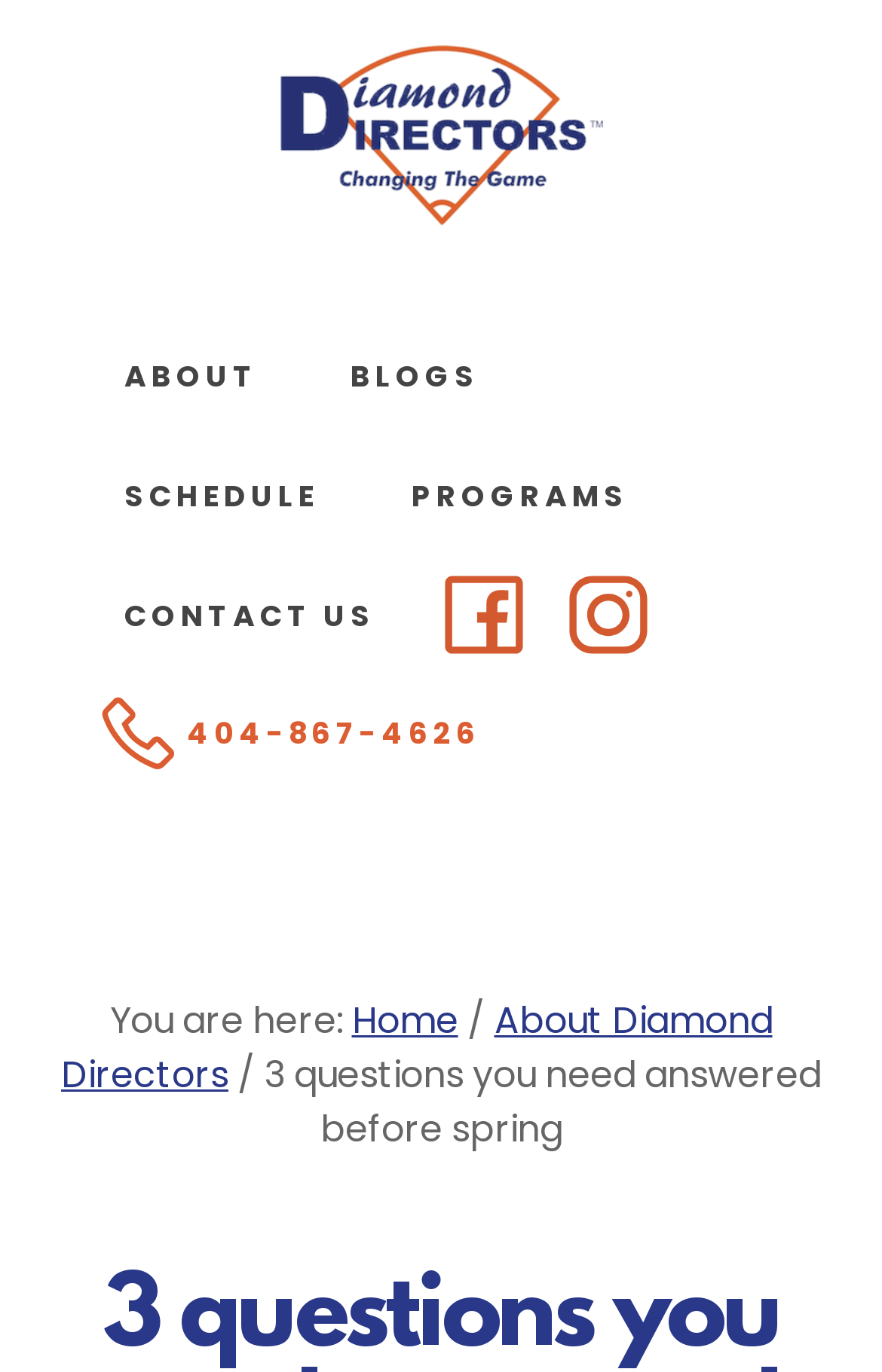Please indicate the bounding box coordinates for the clickable area to complete the following task: "read about diamond directors". The coordinates should be specified as four float numbers between 0 and 1, i.e., [left, top, right, bottom].

[0.069, 0.725, 0.876, 0.802]